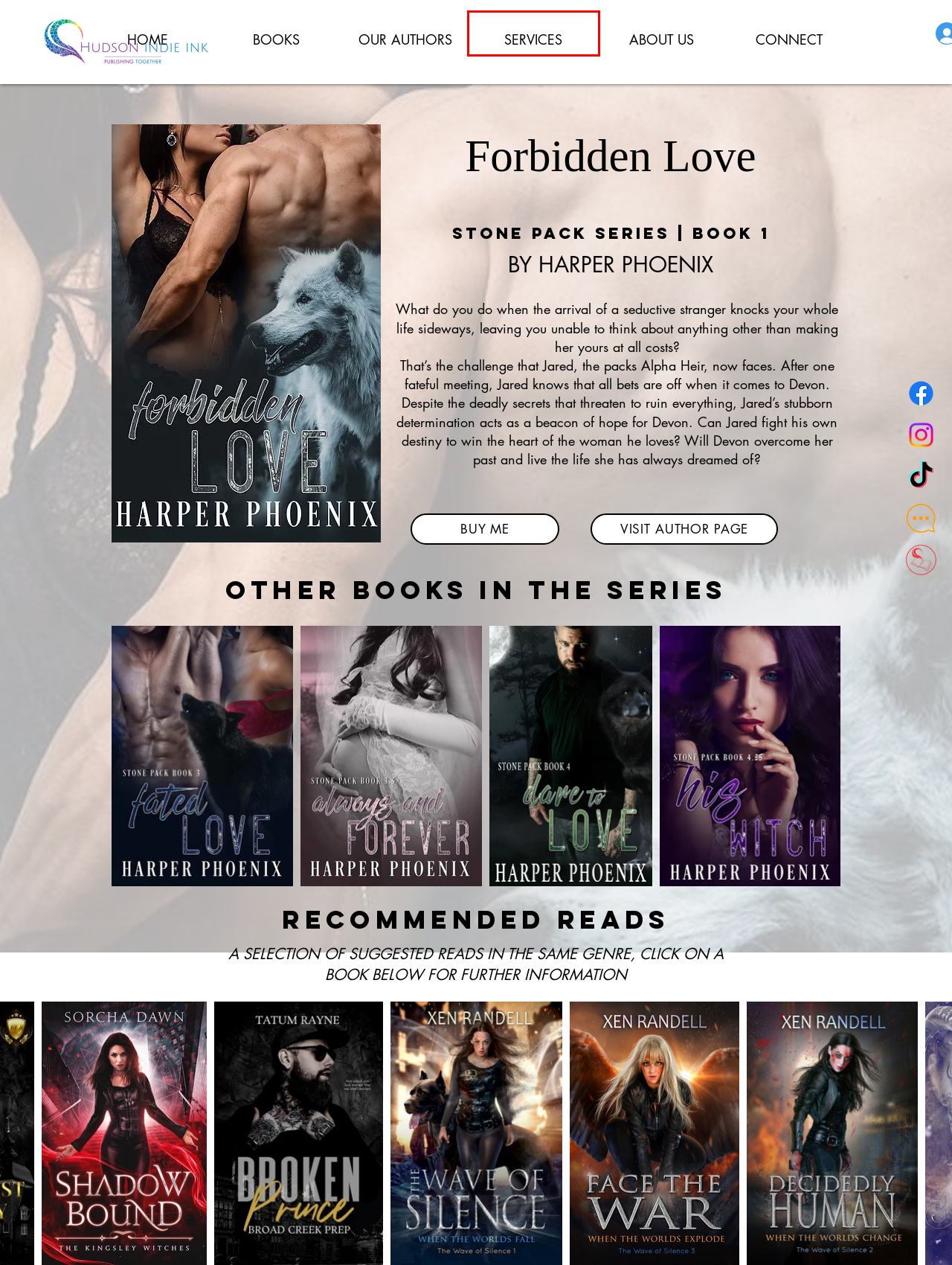Given a screenshot of a webpage with a red bounding box, please pick the webpage description that best fits the new webpage after clicking the element inside the bounding box. Here are the candidates:
A. BLOG | Hudson Indie Ink
B. SERVICES | Hudson Indie Ink
C. OUR AUTHORS | Hudson Indie Ink
D. ABOUT US | Hudson Indie Ink
E. HOME | Hudson Indie Ink
F. CONNECT | Hudson Indie Ink
G. Amazon.co.uk
H. BOOKS | Hudson Indie Ink

B